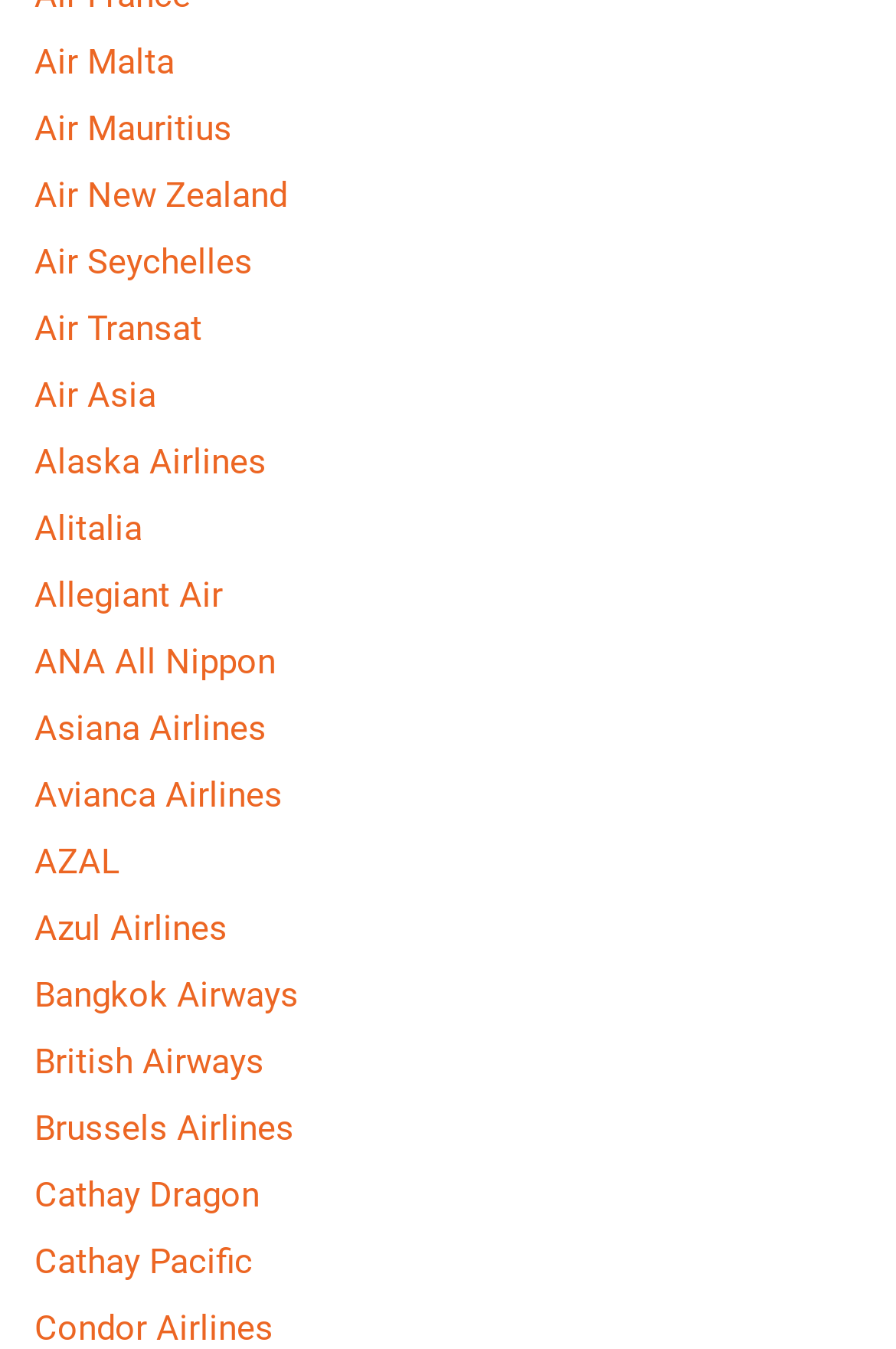Identify the bounding box coordinates for the element that needs to be clicked to fulfill this instruction: "learn about British Airways". Provide the coordinates in the format of four float numbers between 0 and 1: [left, top, right, bottom].

[0.038, 0.771, 0.295, 0.802]